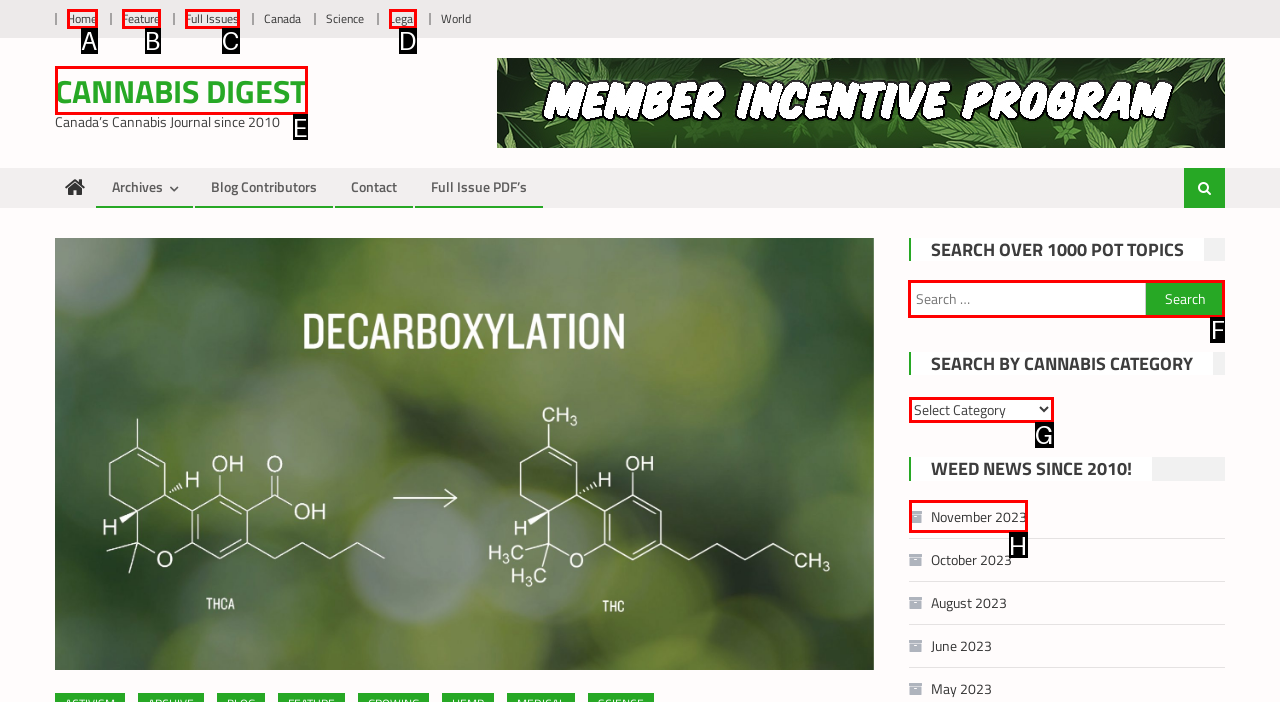Determine the right option to click to perform this task: Search for a topic
Answer with the correct letter from the given choices directly.

F